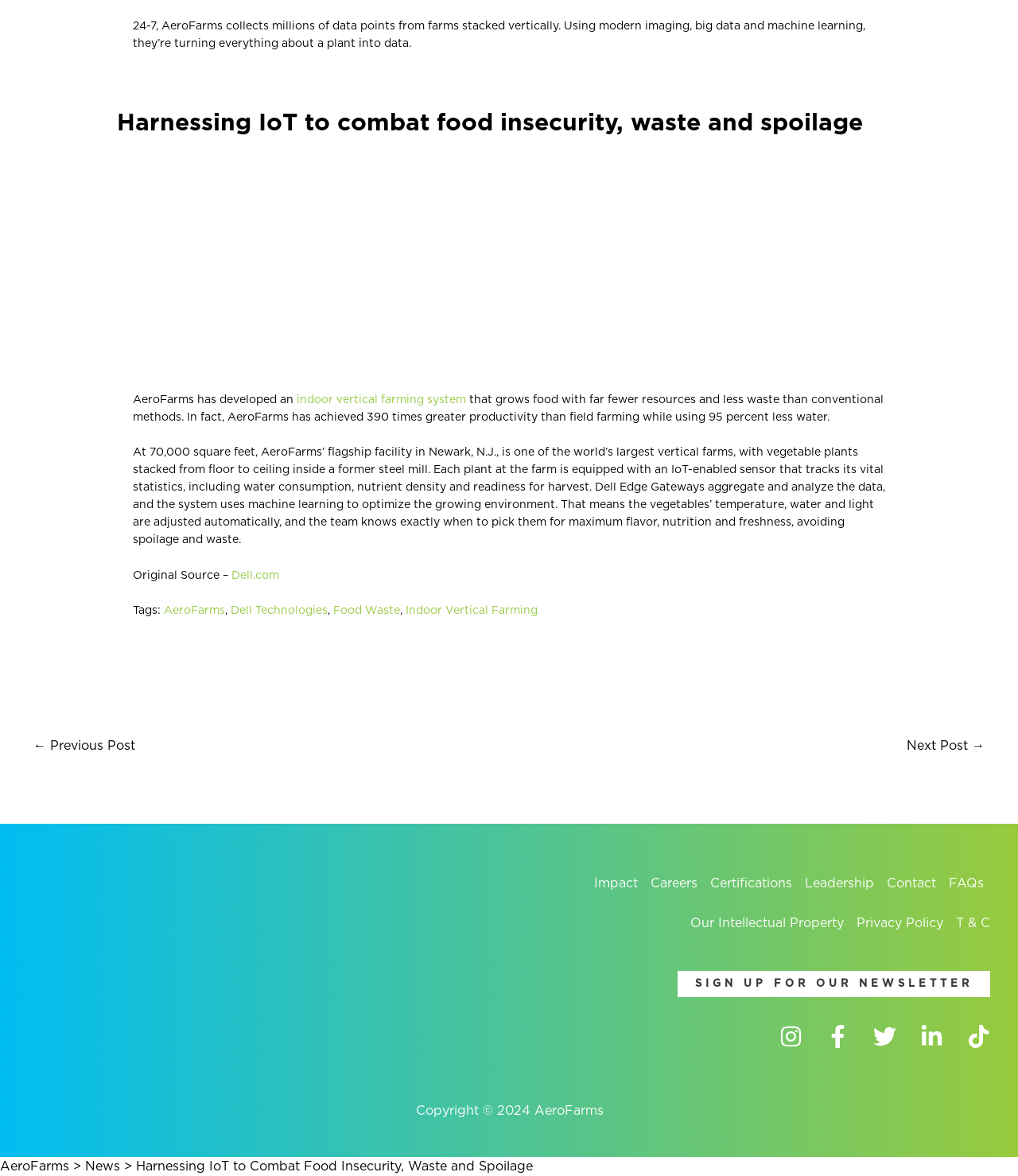Please identify the bounding box coordinates of where to click in order to follow the instruction: "Click the 'Next Post →' link".

[0.891, 0.623, 0.967, 0.648]